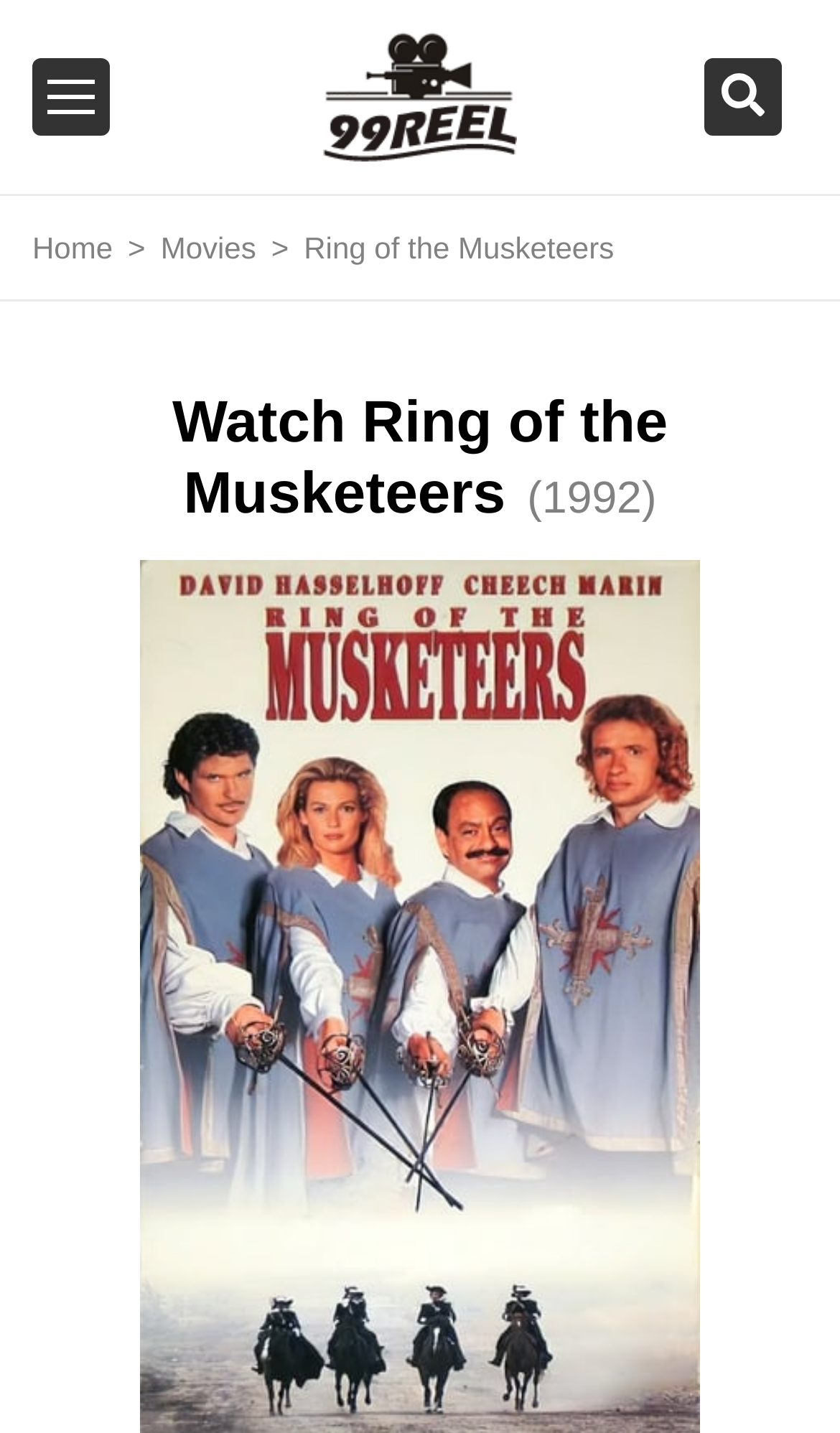Respond with a single word or phrase to the following question: What is the release year of the movie?

1992